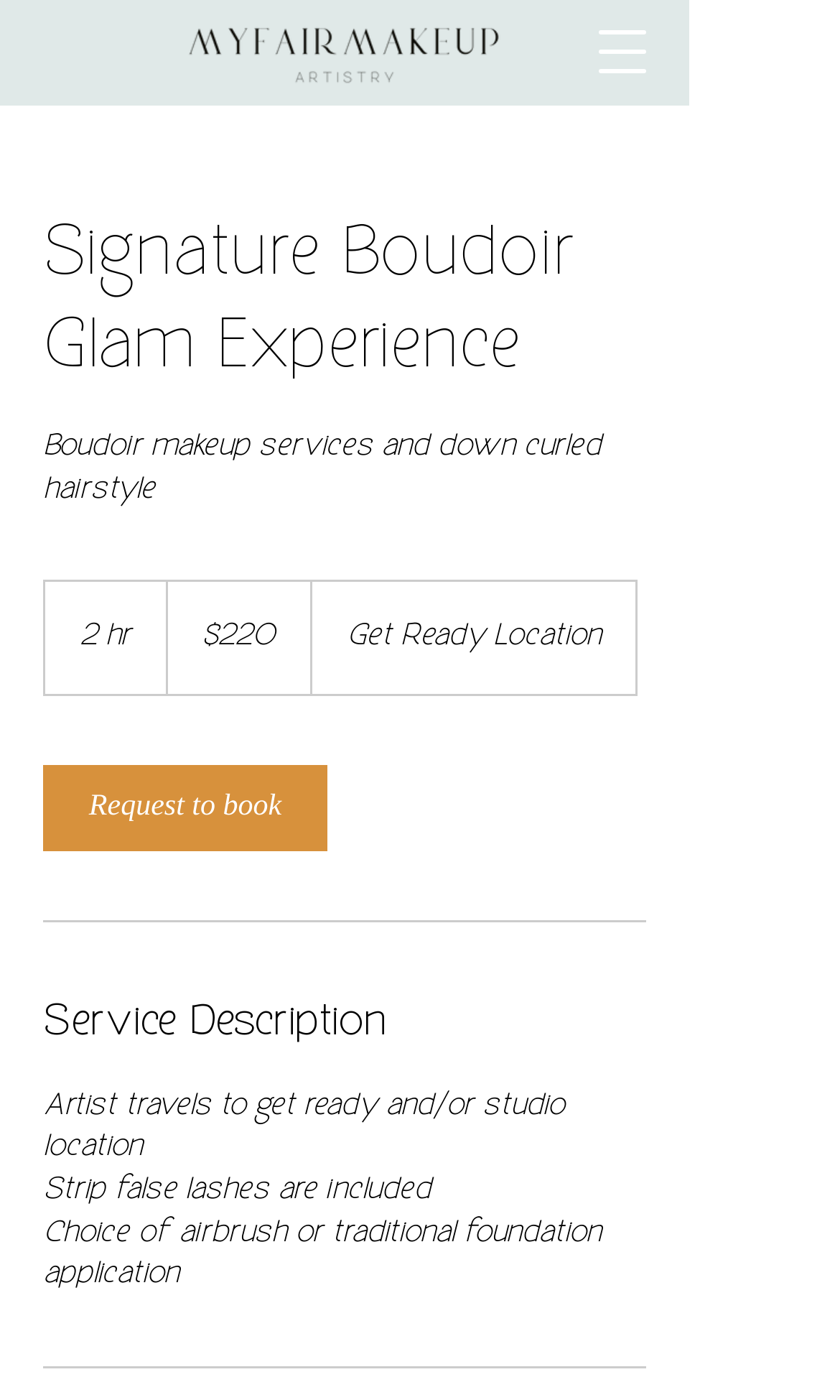Describe the webpage in detail, including text, images, and layout.

The webpage appears to be a booking page for a makeup service, specifically the "Signature Boudoir Glam Experience" offered by MyFairMakeup Artistry LLC. At the top left of the page, there is a logo image of the company. 

To the right of the logo, there is a navigation menu button. When opened, it displays a dialog with the title "Signature Boudoir Glam Experience" in a large font. Below the title, there is a brief description of the service, which includes boudoir makeup and a down curled hairstyle. 

Further down, the page displays the details of the service, including the duration, which is 2 hours, and the price, which is 220 US dollars. The service location options are also mentioned, which are either at the client's get-ready location or at the studio. 

Below the service details, there is a "Request to book" link. A horizontal separator line follows, separating the service details from the service description section. 

The service description section has a heading and provides more information about the service, including the fact that the artist travels to the client's location, strip false lashes are included, and the client has a choice between airbrush and traditional foundation application.